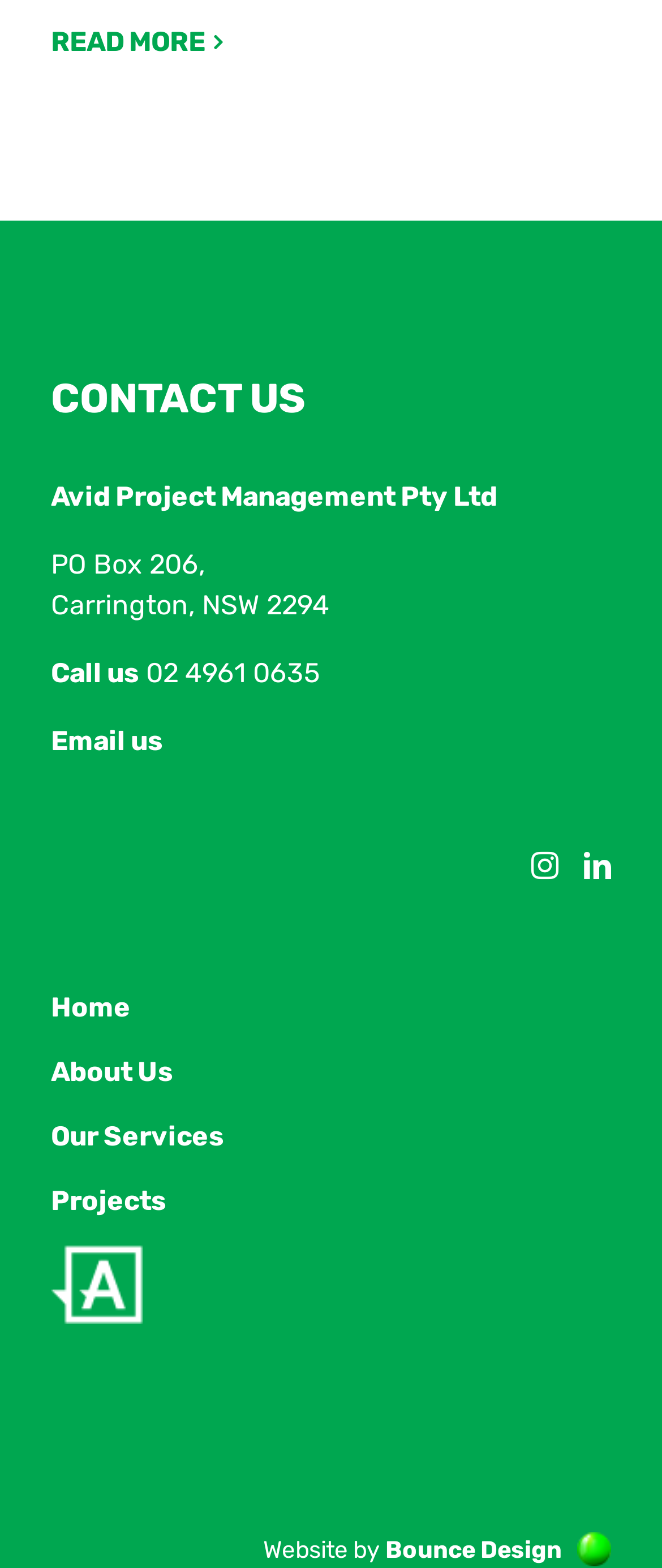Please determine the bounding box coordinates of the element to click on in order to accomplish the following task: "Email us". Ensure the coordinates are four float numbers ranging from 0 to 1, i.e., [left, top, right, bottom].

[0.077, 0.43, 0.246, 0.45]